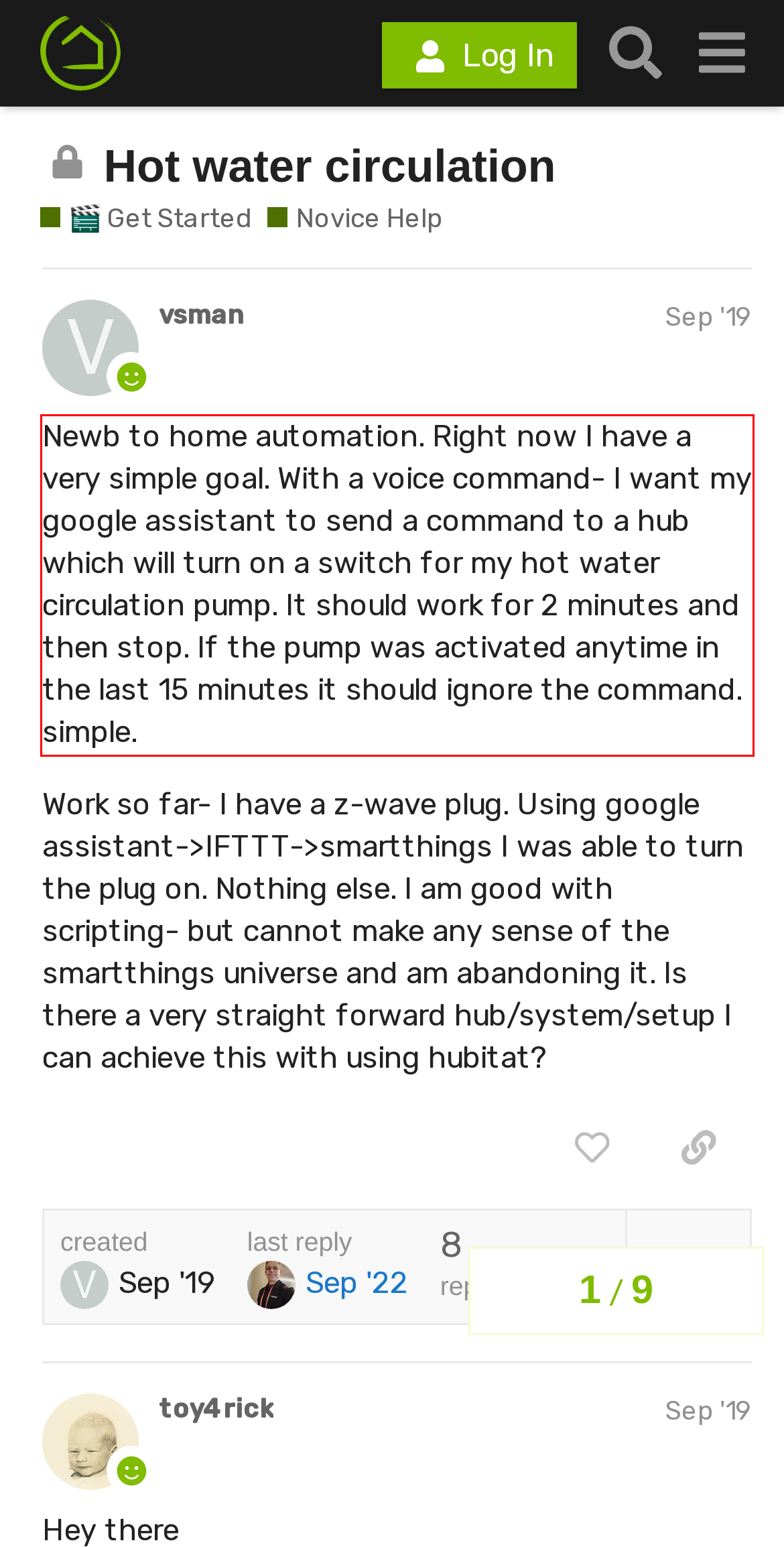Please identify the text within the red rectangular bounding box in the provided webpage screenshot.

Newb to home automation. Right now I have a very simple goal. With a voice command- I want my google assistant to send a command to a hub which will turn on a switch for my hot water circulation pump. It should work for 2 minutes and then stop. If the pump was activated anytime in the last 15 minutes it should ignore the command. simple.